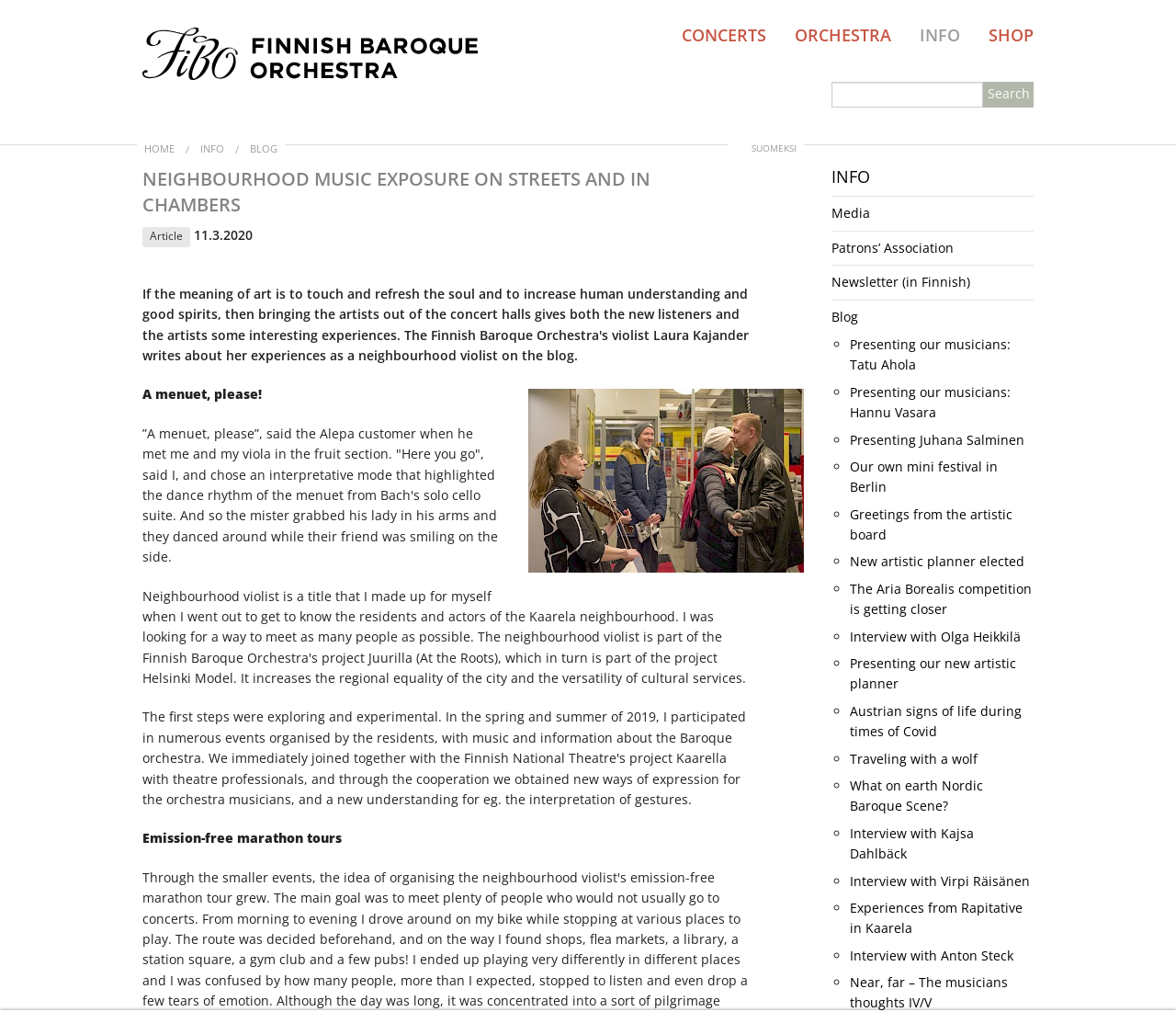Determine the bounding box for the described UI element: "Presenting our musicians: Tatu Ahola".

[0.723, 0.327, 0.879, 0.367]